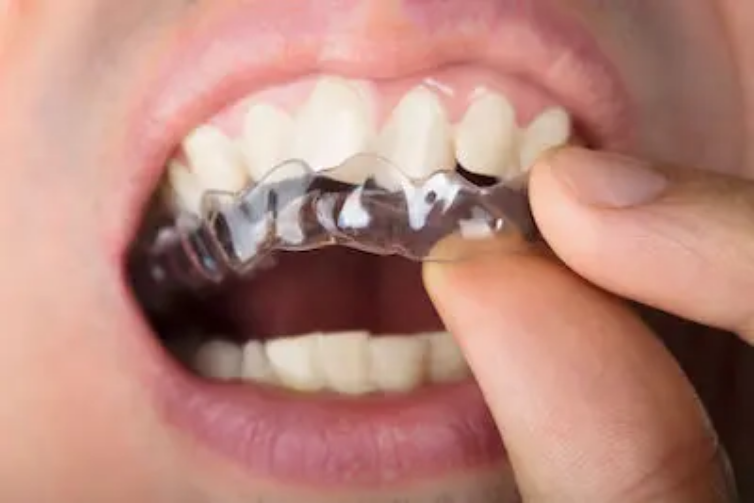Illustrate the image with a detailed and descriptive caption.

The image depicts a close-up of a person's mouth, showing part of a dental appliance being inserted. The appliance appears to be a clear aligner, which is a type of orthodontic device used to gradually move teeth into the desired position. The person's teeth are visible, showcasing a healthy smile. The hand is gently holding and positioning the aligner, suggesting the process of adjusting or placing the device for orthodontic treatment. This visual aids in understanding the practical aspects of braces and aligners, complementing the content on braces frequently asked questions, which aims to inform patients about various orthodontic treatments and their functions.